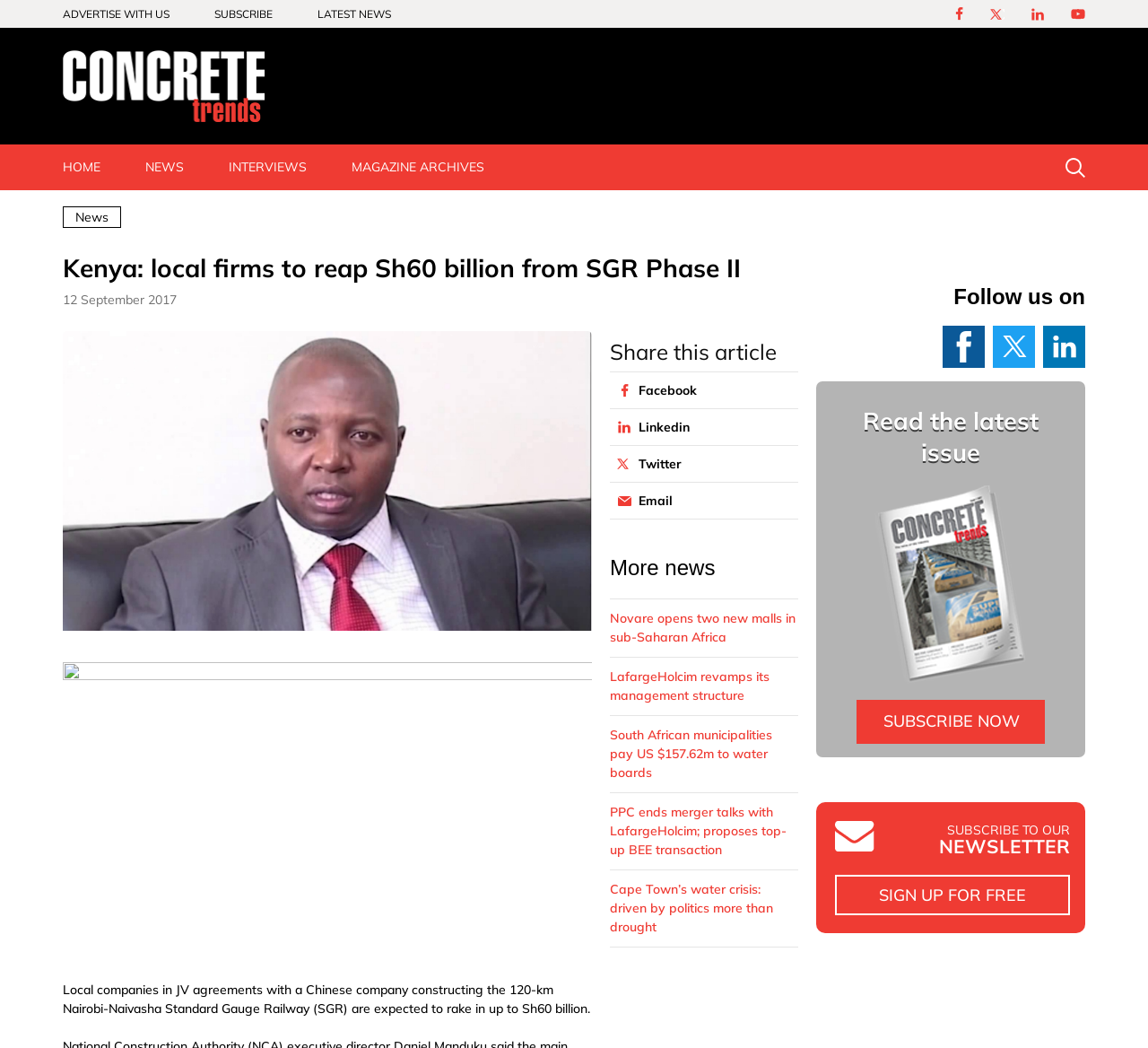Please specify the bounding box coordinates of the element that should be clicked to execute the given instruction: 'Click on LATEST NEWS'. Ensure the coordinates are four float numbers between 0 and 1, expressed as [left, top, right, bottom].

[0.277, 0.007, 0.341, 0.02]